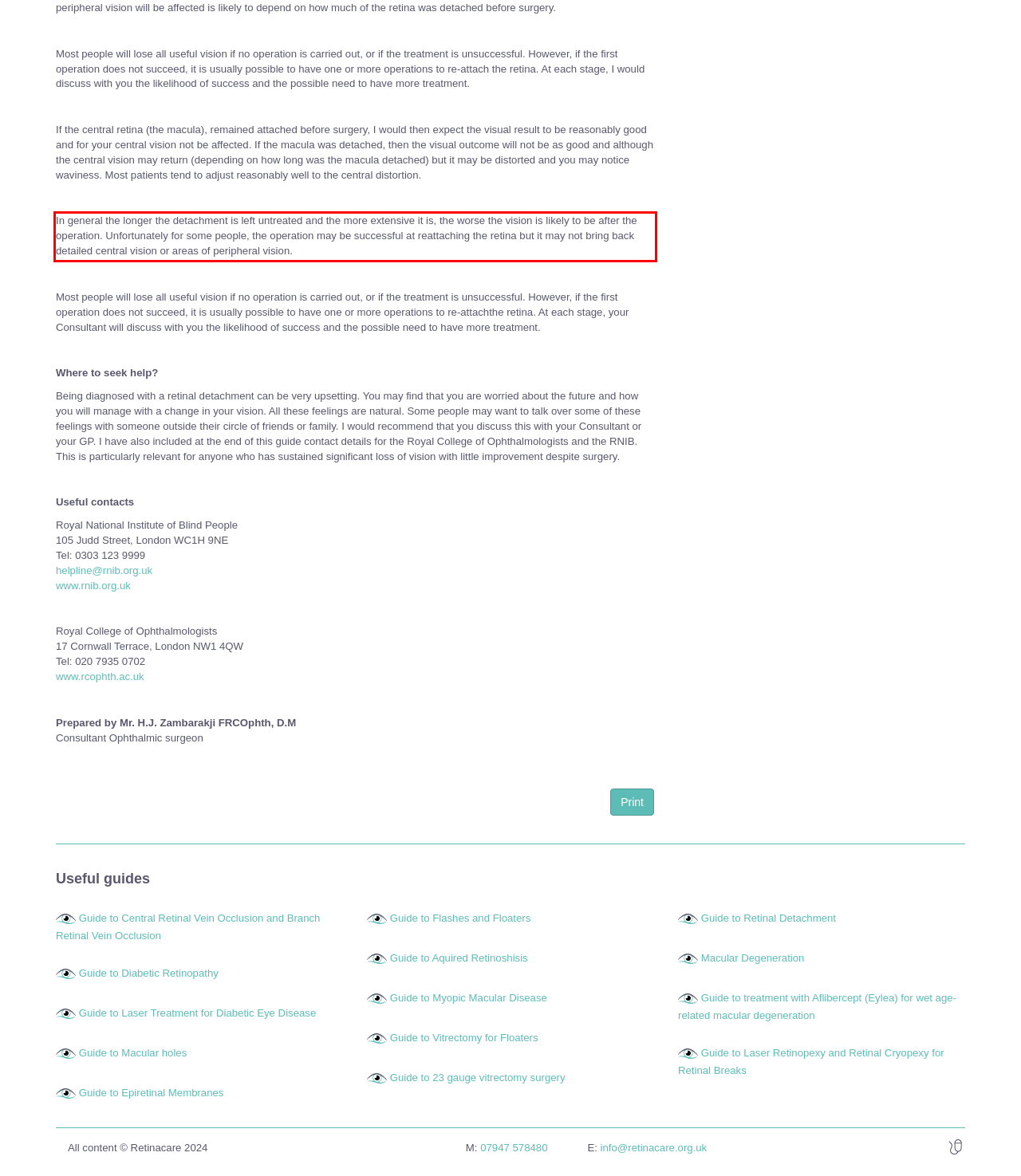Identify and transcribe the text content enclosed by the red bounding box in the given screenshot.

In general the longer the detachment is left untreated and the more extensive it is, the worse the vision is likely to be after the operation. Unfortunately for some people, the operation may be successful at reattaching the retina but it may not bring back detailed central vision or areas of peripheral vision.